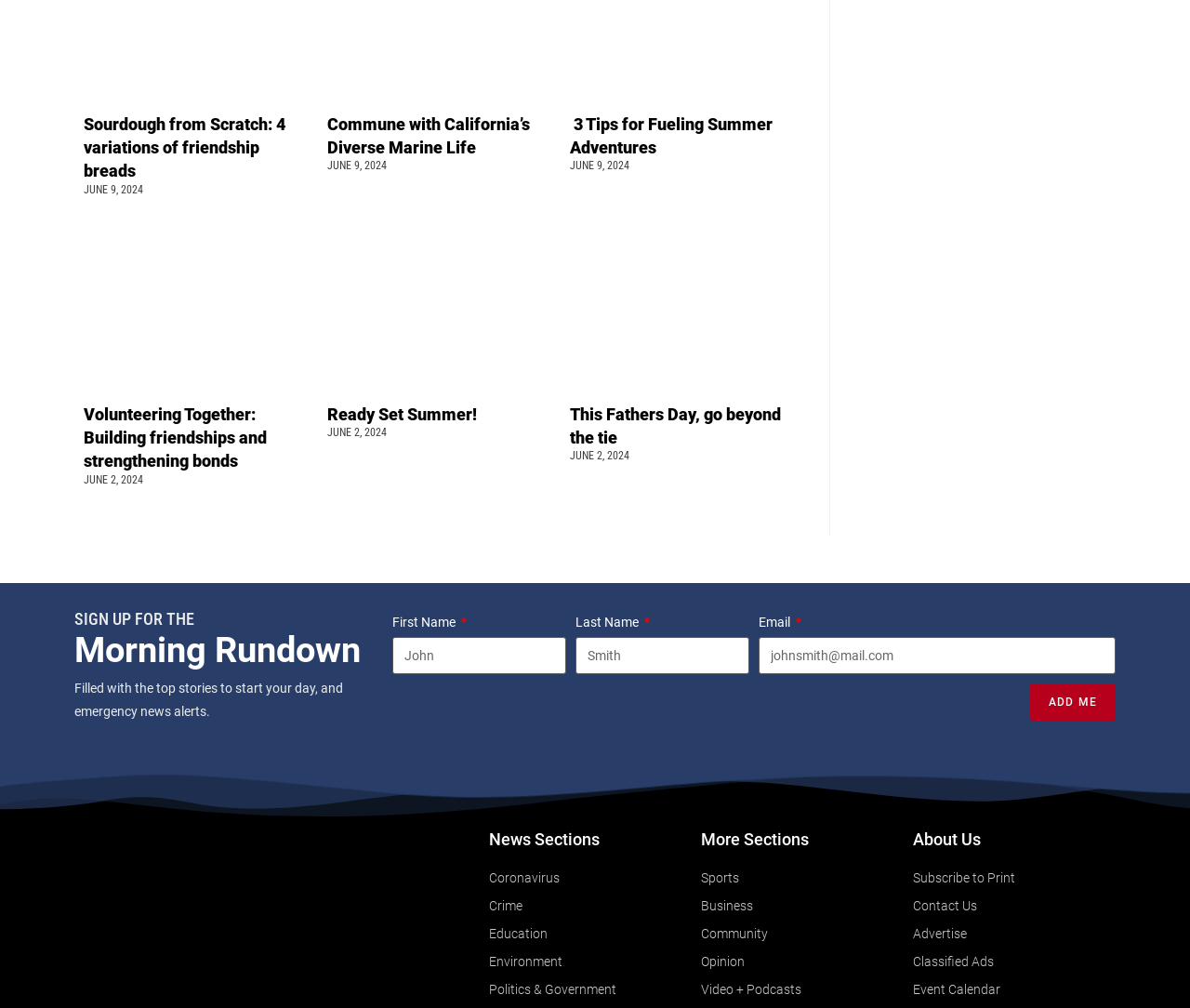Please find the bounding box coordinates of the element that needs to be clicked to perform the following instruction: "Click the 'Volunteering Together: Building friendships and strengthening bonds' link". The bounding box coordinates should be four float numbers between 0 and 1, represented as [left, top, right, bottom].

[0.07, 0.401, 0.224, 0.467]